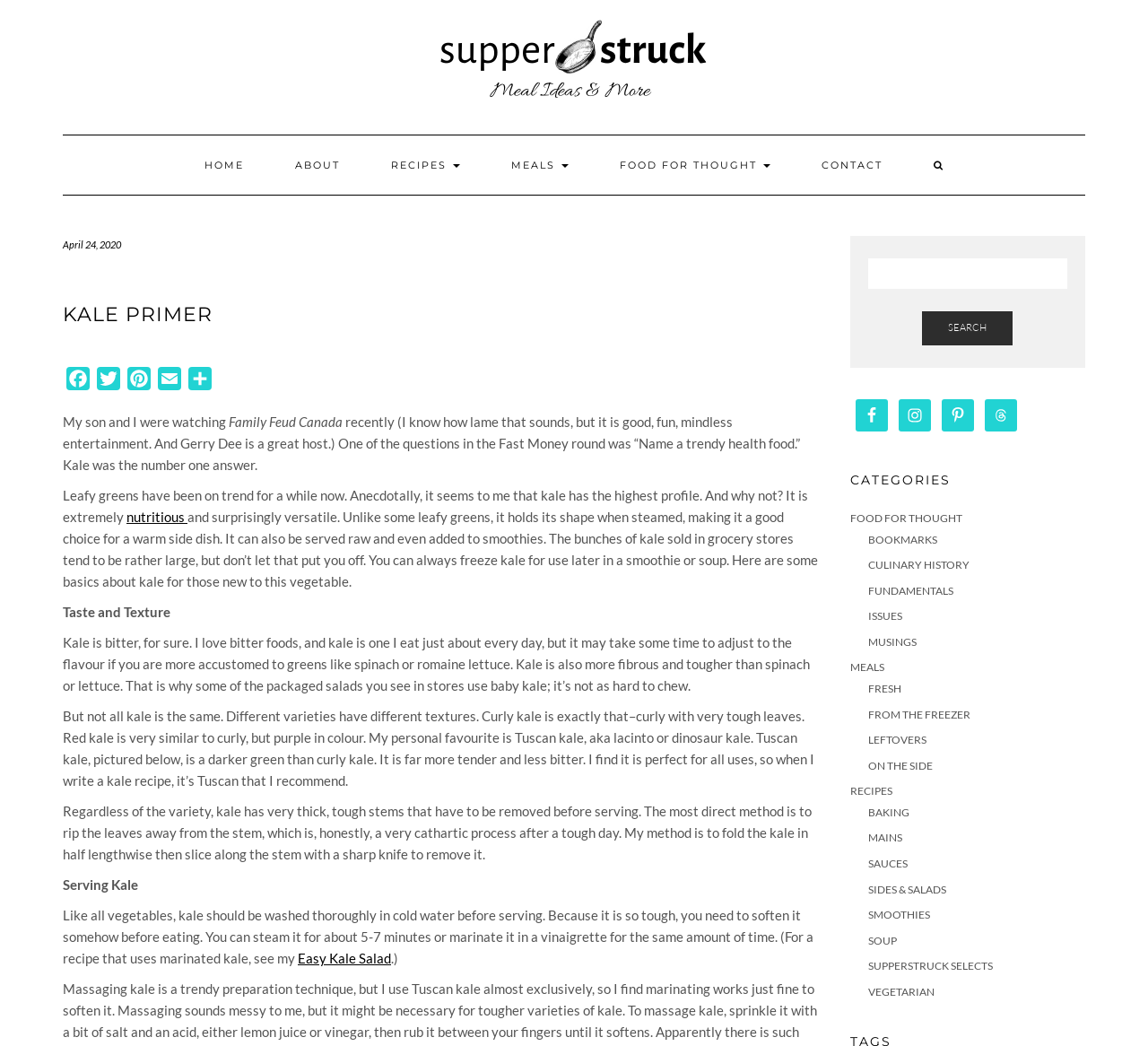Provide a brief response to the question using a single word or phrase: 
What is the difference between curly kale and Tuscan kale?

Texture and bitterness